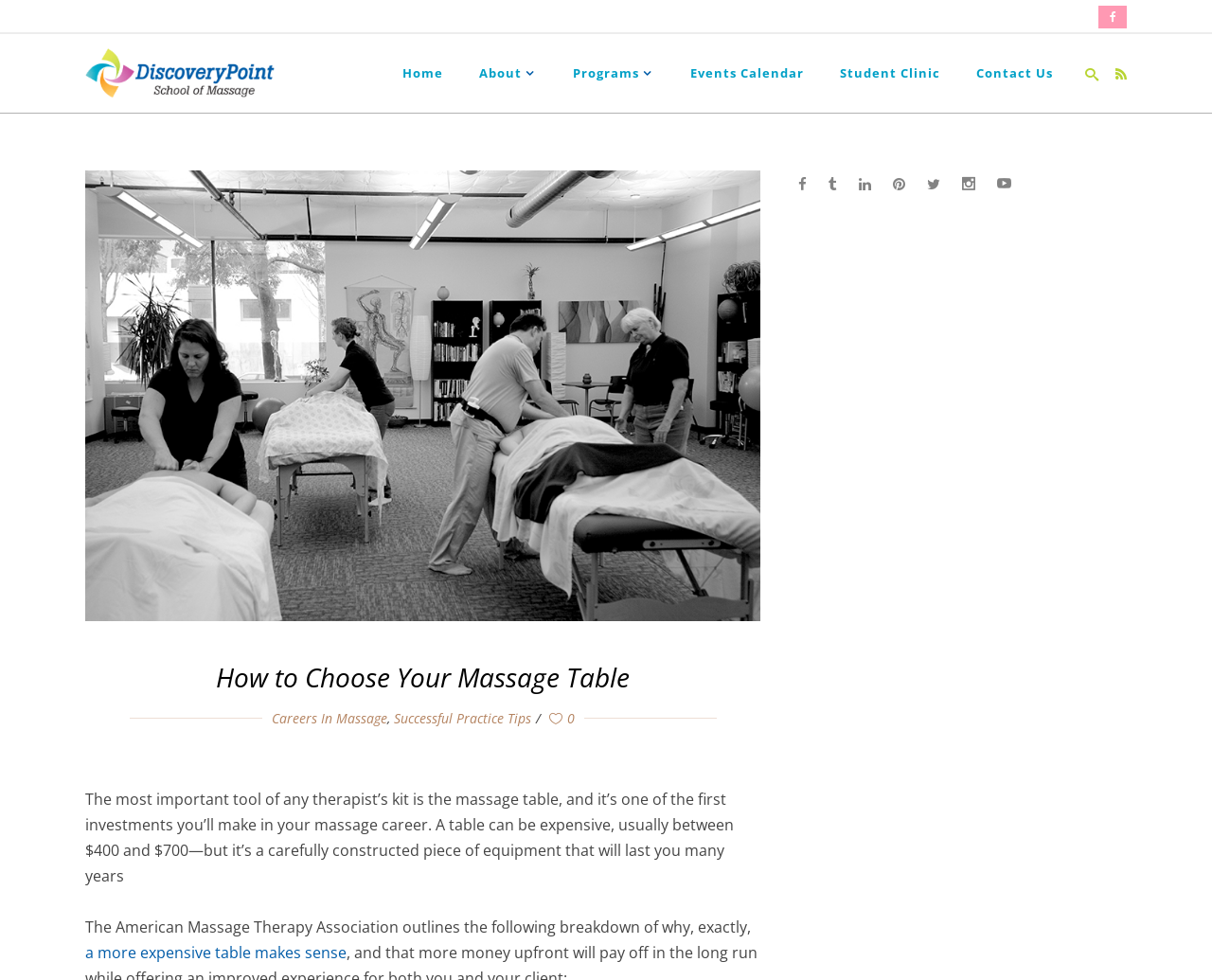Using the webpage screenshot, locate the HTML element that fits the following description and provide its bounding box: "About".

[0.38, 0.035, 0.458, 0.115]